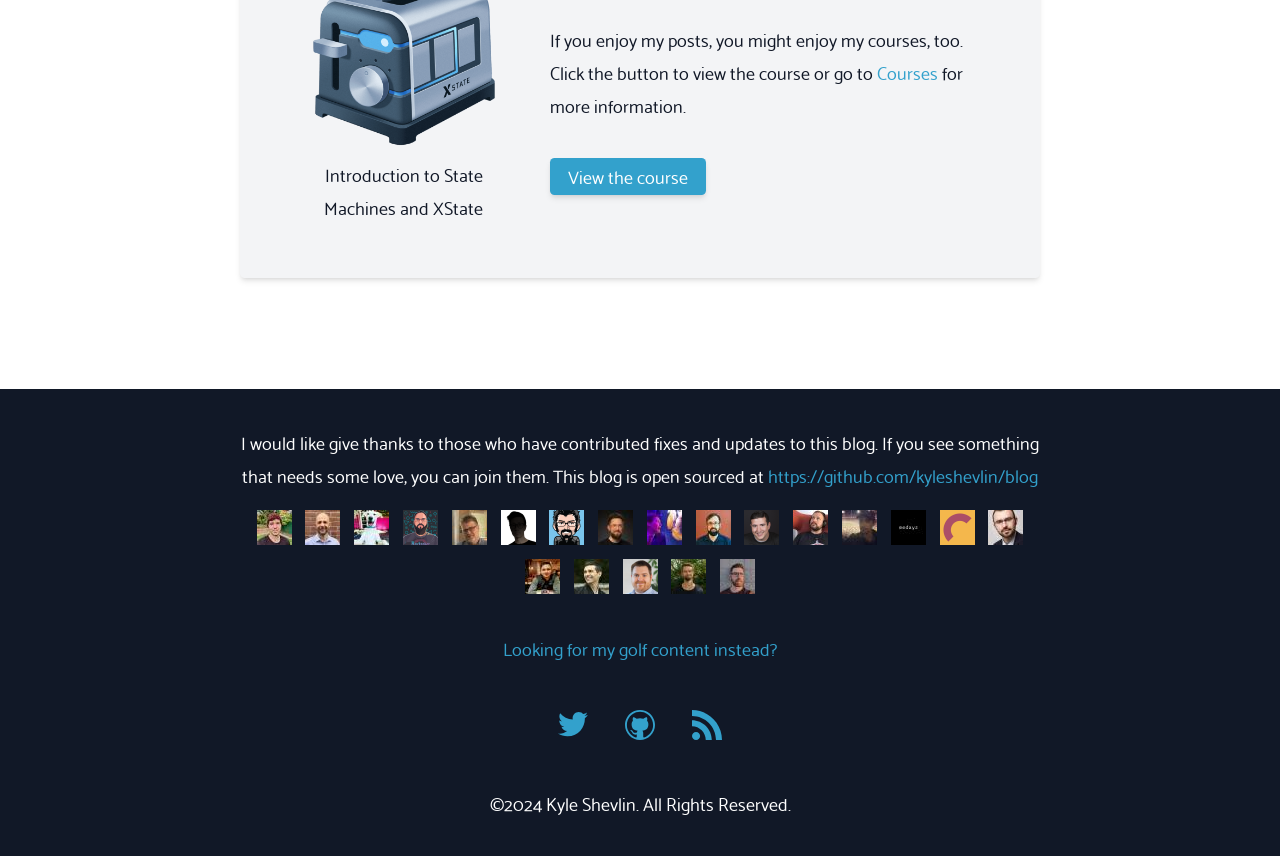Locate the bounding box coordinates of the element that should be clicked to fulfill the instruction: "Subscribe to Kyle Shevlin's RSS feed".

[0.526, 0.818, 0.578, 0.875]